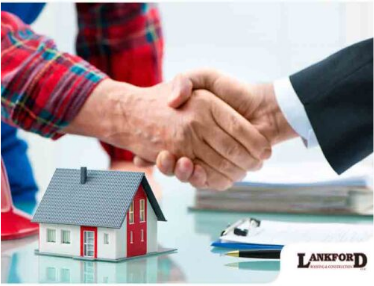What is the name of the company specializing in roofing services?
Please respond to the question with a detailed and thorough explanation.

The logo displayed in the lower right corner of the image is that of Lankford Roofing and Construction LLC, a company that specializes in roofing services, reinforcing the branding of the company and its association with the handshake and model house.